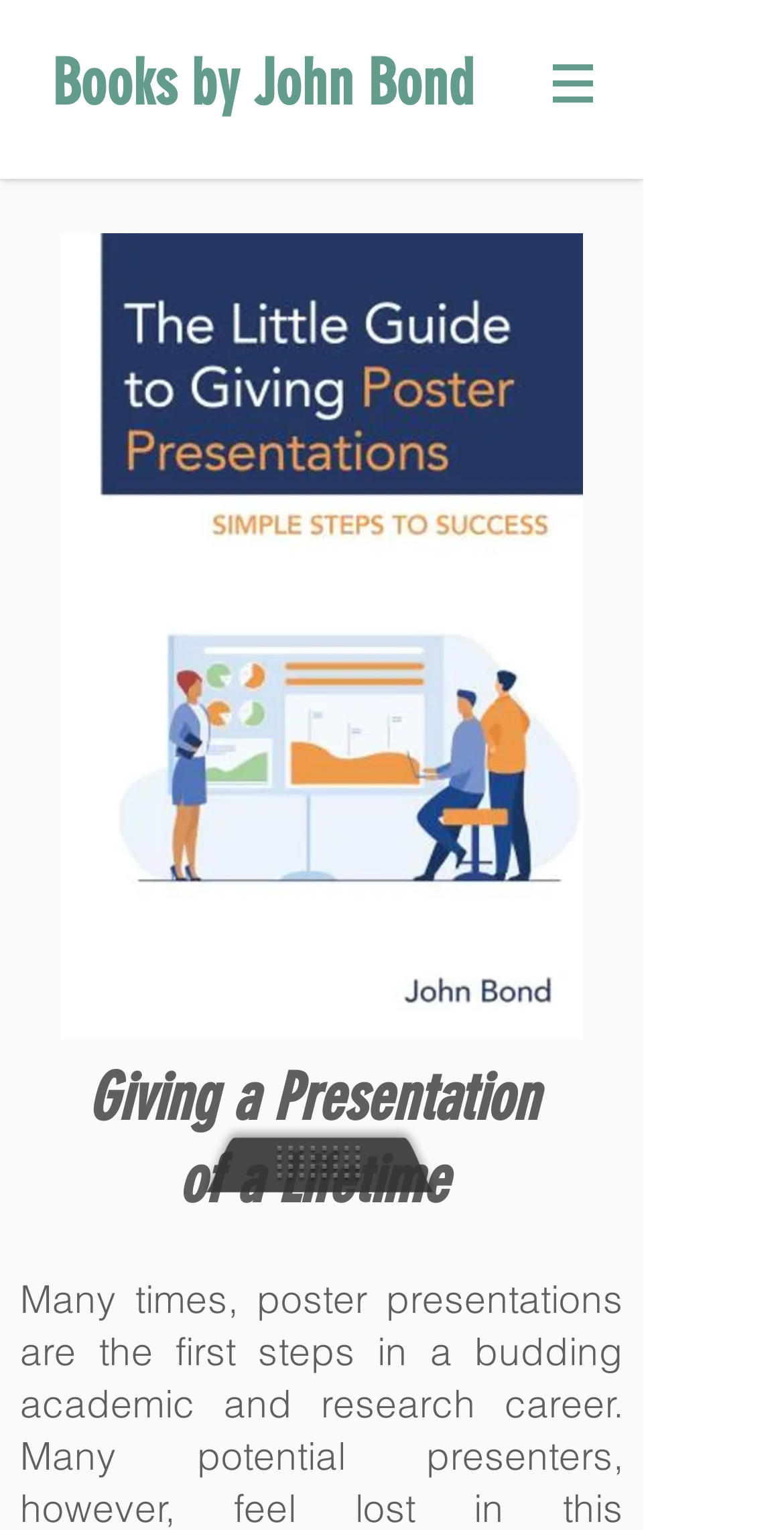Please reply with a single word or brief phrase to the question: 
What is the format of the book?

Poster